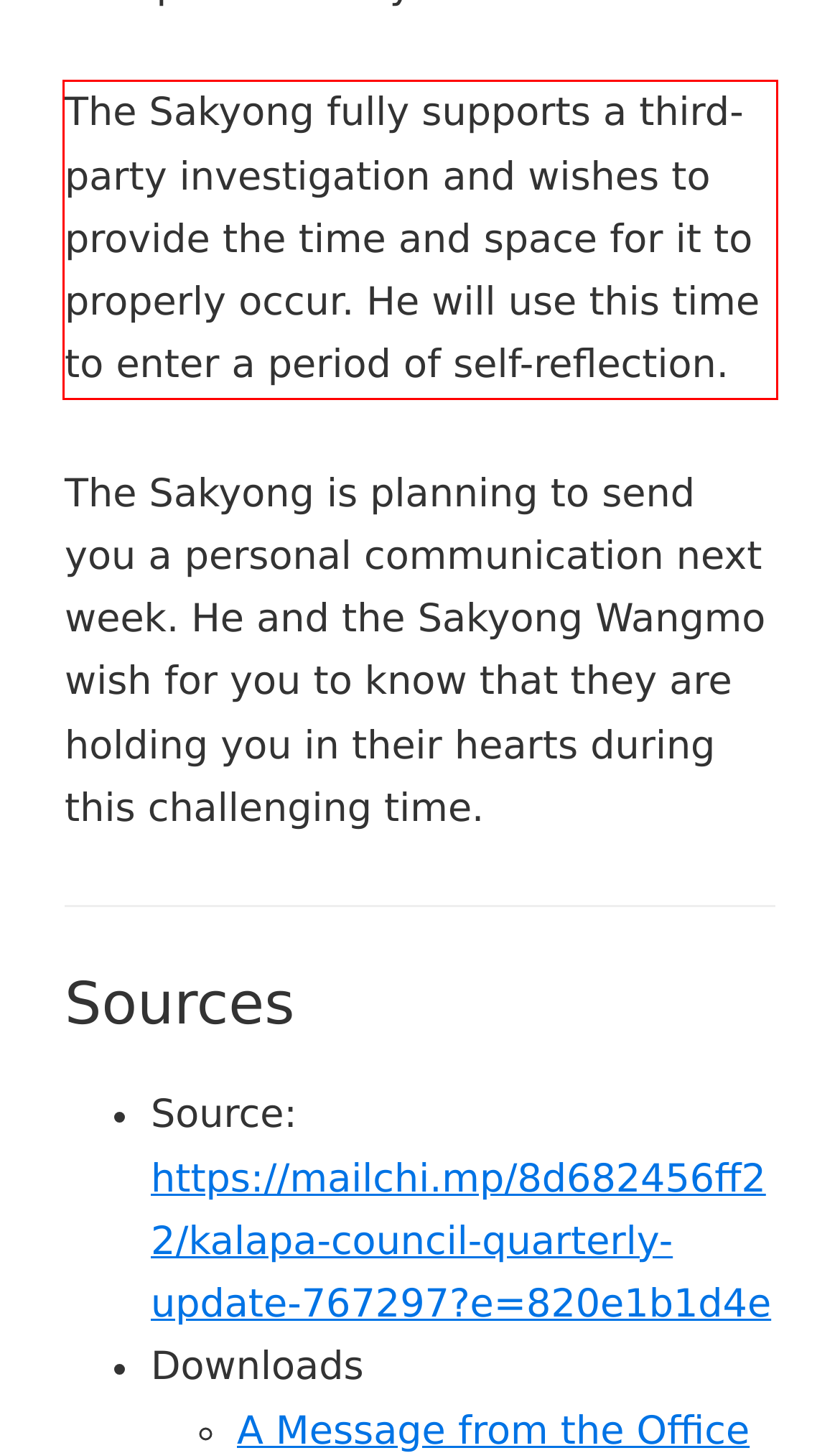You have a screenshot of a webpage with a UI element highlighted by a red bounding box. Use OCR to obtain the text within this highlighted area.

The Sakyong fully supports a third-party investigation and wishes to provide the time and space for it to properly occur. He will use this time to enter a period of self-reflection.